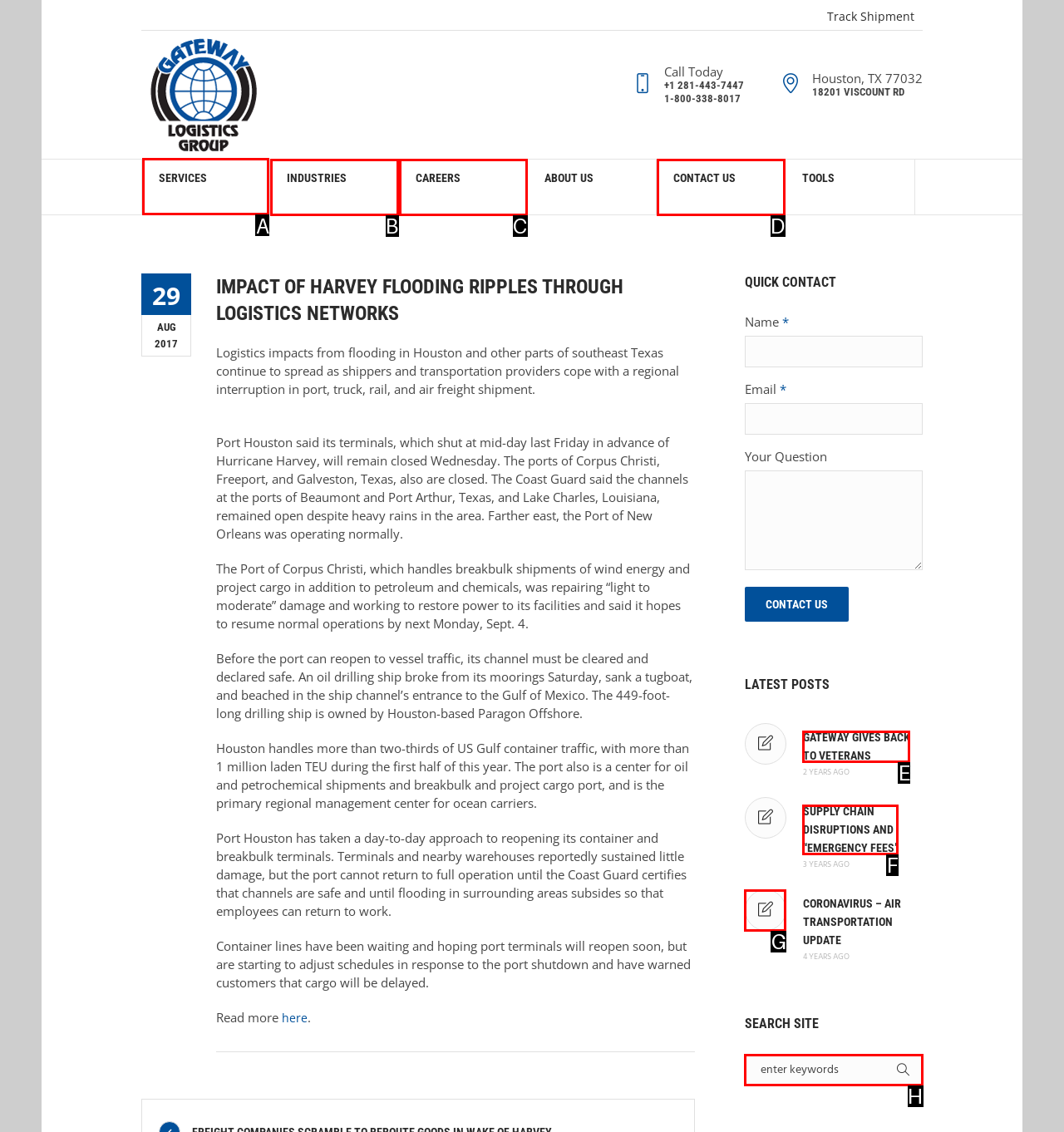Tell me which letter I should select to achieve the following goal: Click SERVICES
Answer with the corresponding letter from the provided options directly.

A